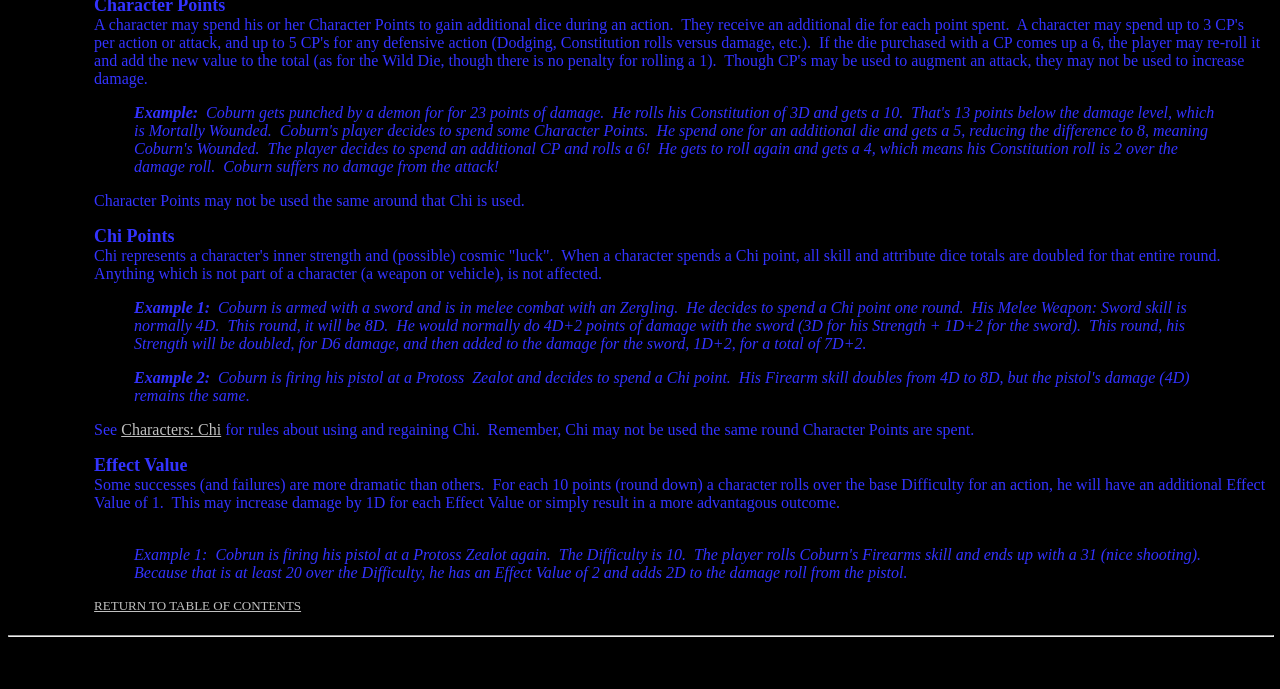Where can I find rules about using and regaining Chi?
Analyze the image and deliver a detailed answer to the question.

The text mentions that rules about using and regaining Chi can be found in the 'Characters: Chi' section, which is linked from this page.